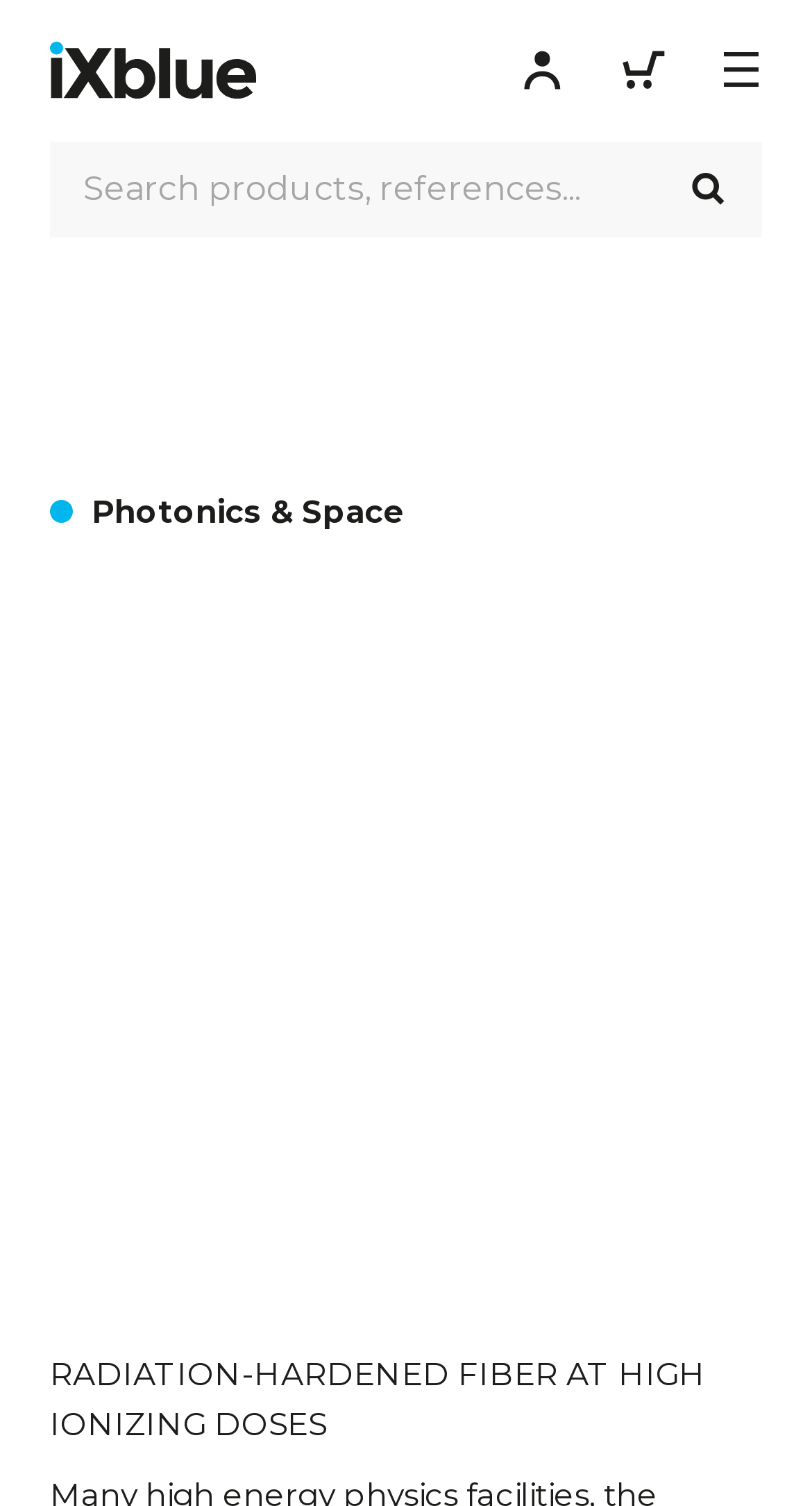Give a one-word or short-phrase answer to the following question: 
What is the main topic of the webpage?

Optical fibers for sensors in nuclear environment